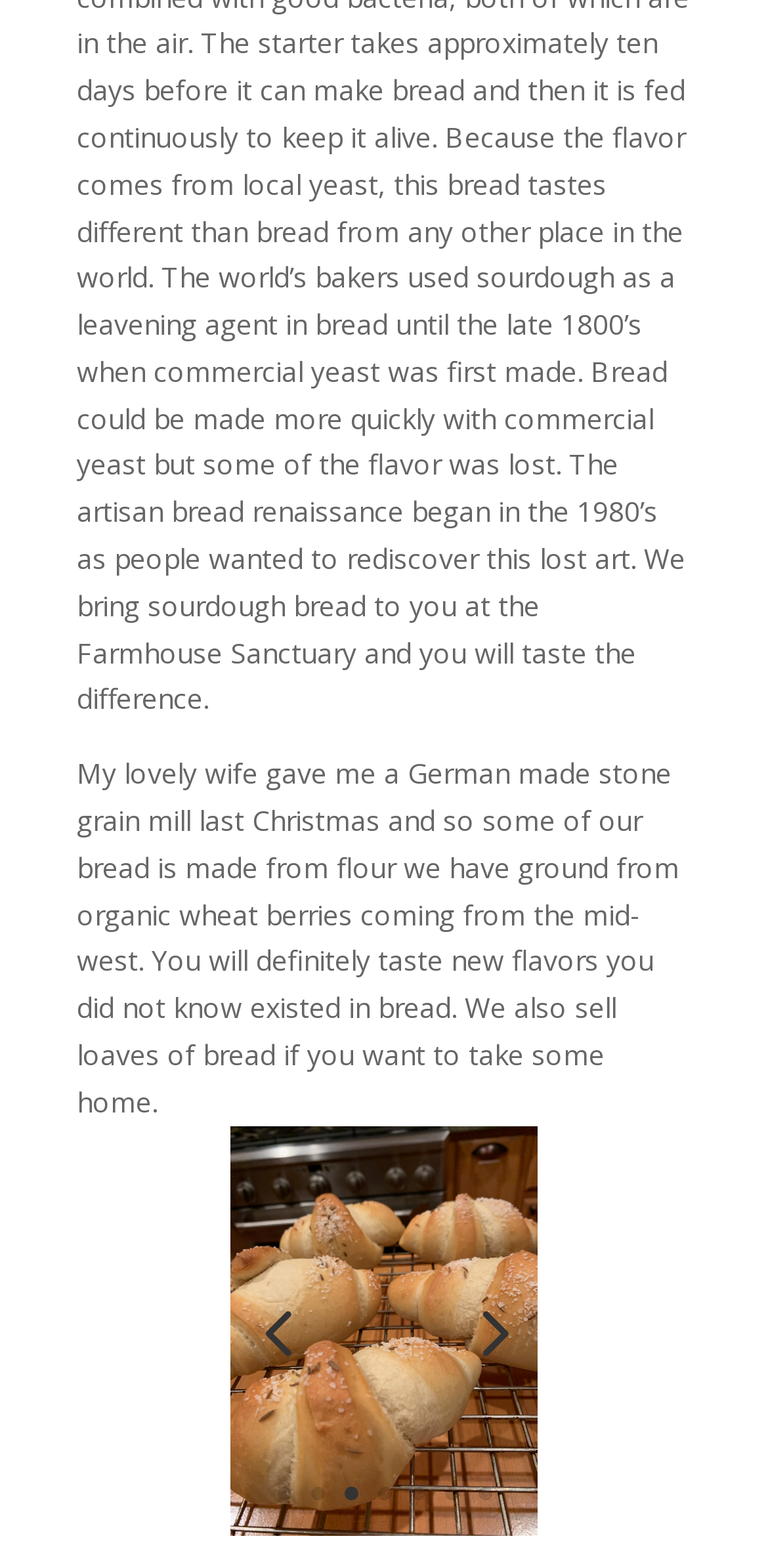Given the content of the image, can you provide a detailed answer to the question?
What is the purpose of the stone grain mill?

The text on the webpage mentions that the stone grain mill was given as a gift and is used to grind flour from organic wheat berries, implying that its purpose is to grind flour.